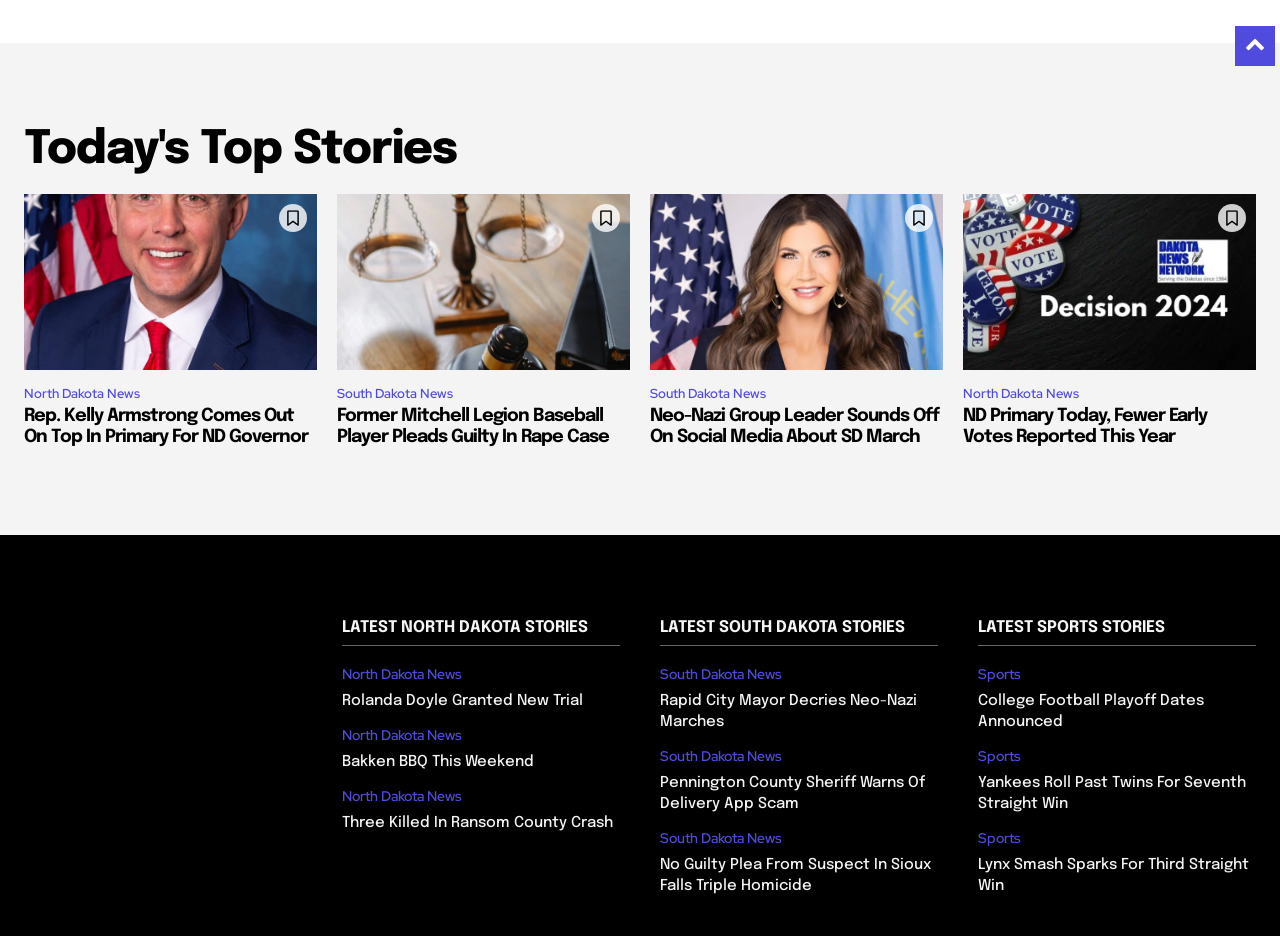Indicate the bounding box coordinates of the clickable region to achieve the following instruction: "Click on 'Rep. Kelly Armstrong Comes Out On Top In Primary For ND Governor'."

[0.019, 0.208, 0.248, 0.395]